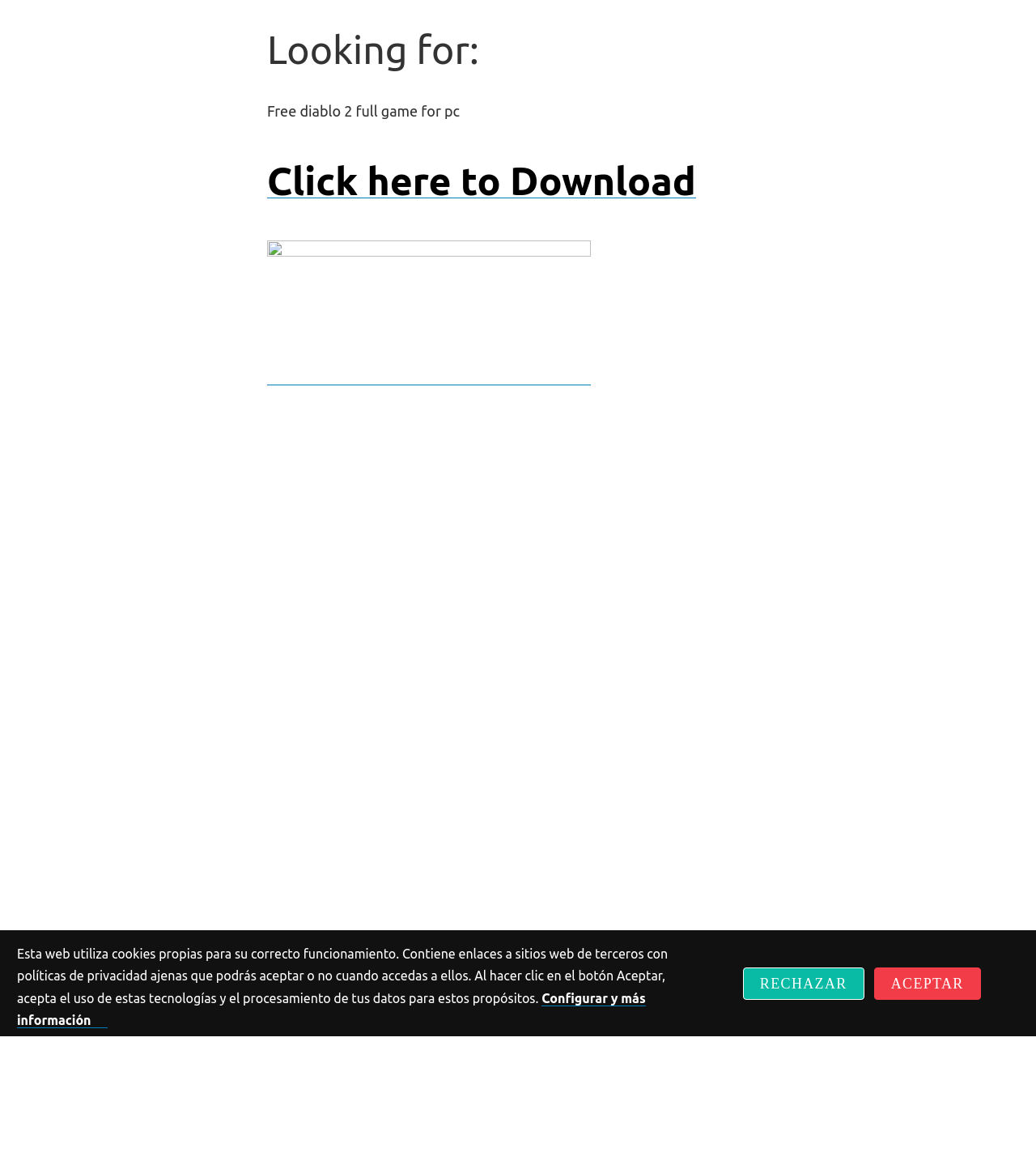Provide the bounding box coordinates of the HTML element described by the text: "Click here to Download".

[0.258, 0.156, 0.672, 0.17]